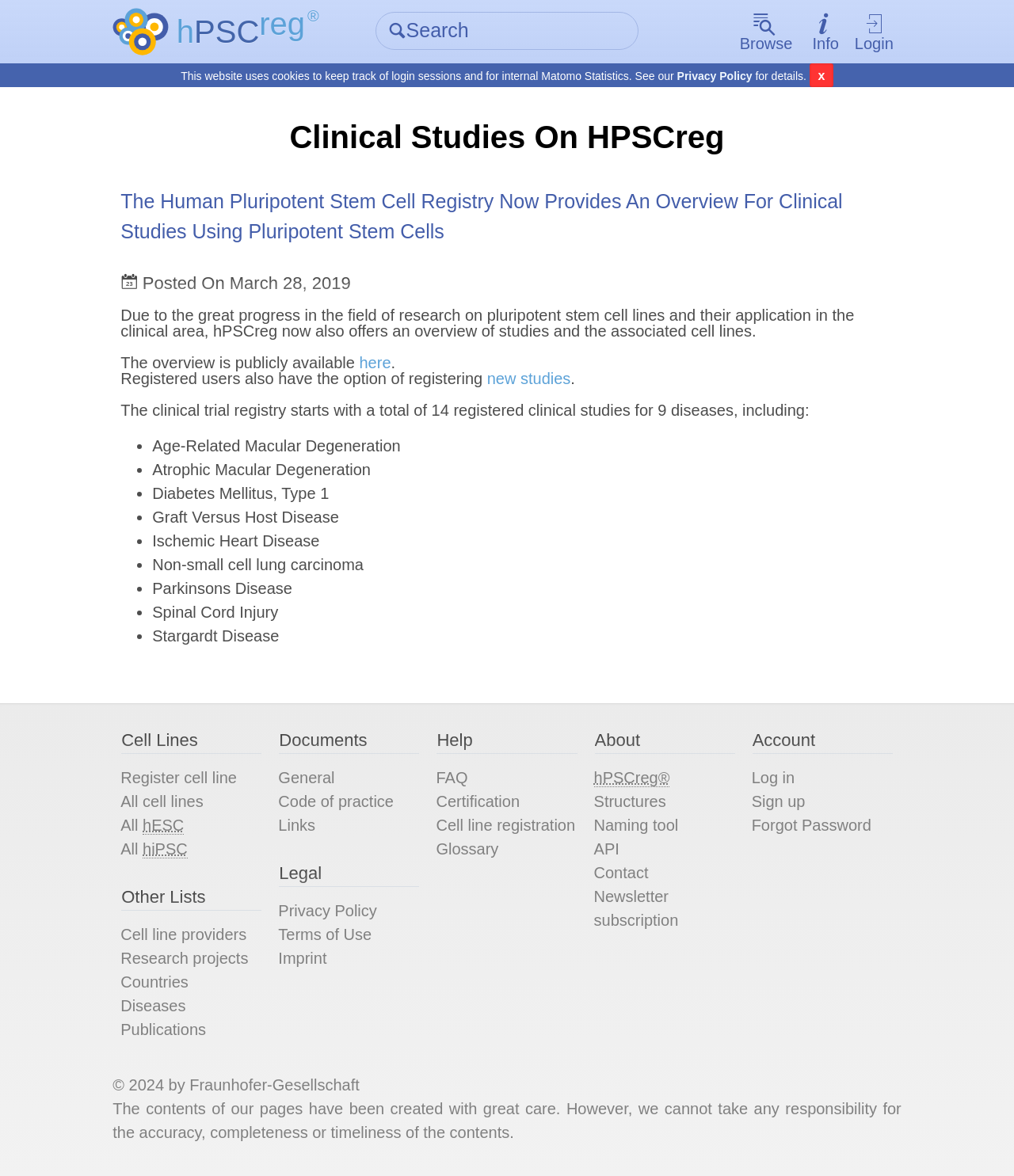Given the description "API", provide the bounding box coordinates of the corresponding UI element.

[0.586, 0.714, 0.611, 0.729]